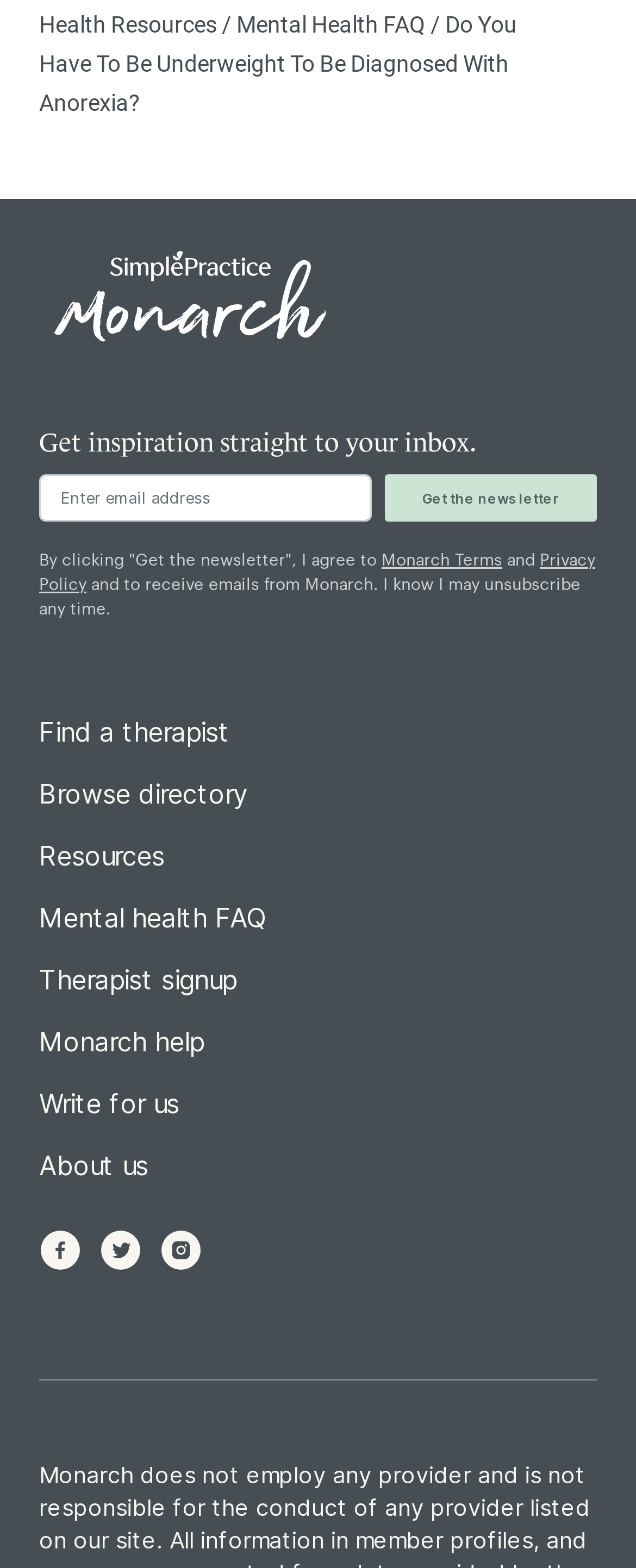Provide the bounding box coordinates of the section that needs to be clicked to accomplish the following instruction: "Click on 'Find a therapist'."

[0.062, 0.447, 0.362, 0.486]